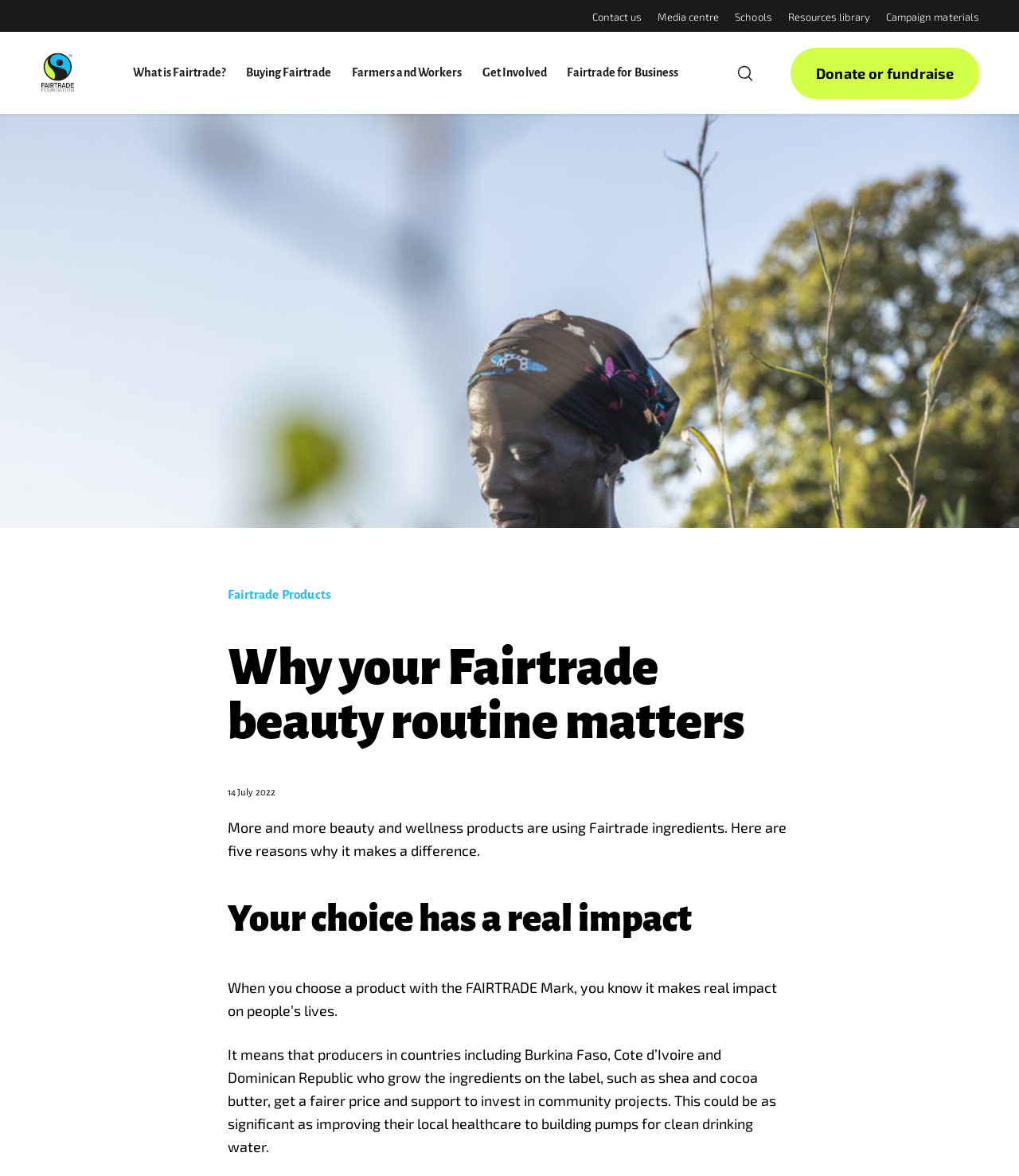What type of ingredients are mentioned on the webpage?
Observe the image and answer the question with a one-word or short phrase response.

Shea and cocoa butter